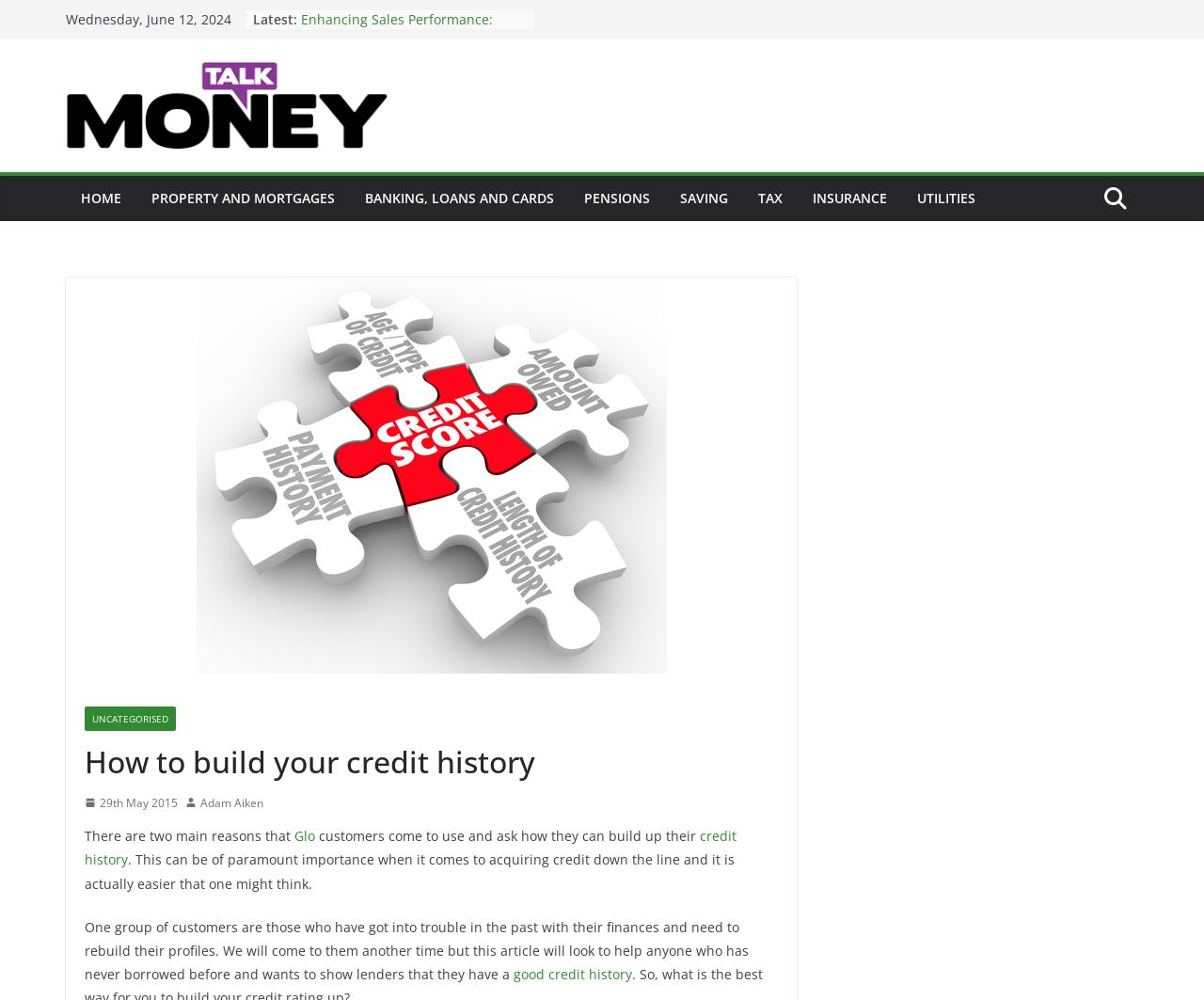Please determine the bounding box coordinates of the element's region to click in order to carry out the following instruction: "Click on the 'HOME' link". The coordinates should be four float numbers between 0 and 1, i.e., [left, top, right, bottom].

[0.067, 0.185, 0.101, 0.212]